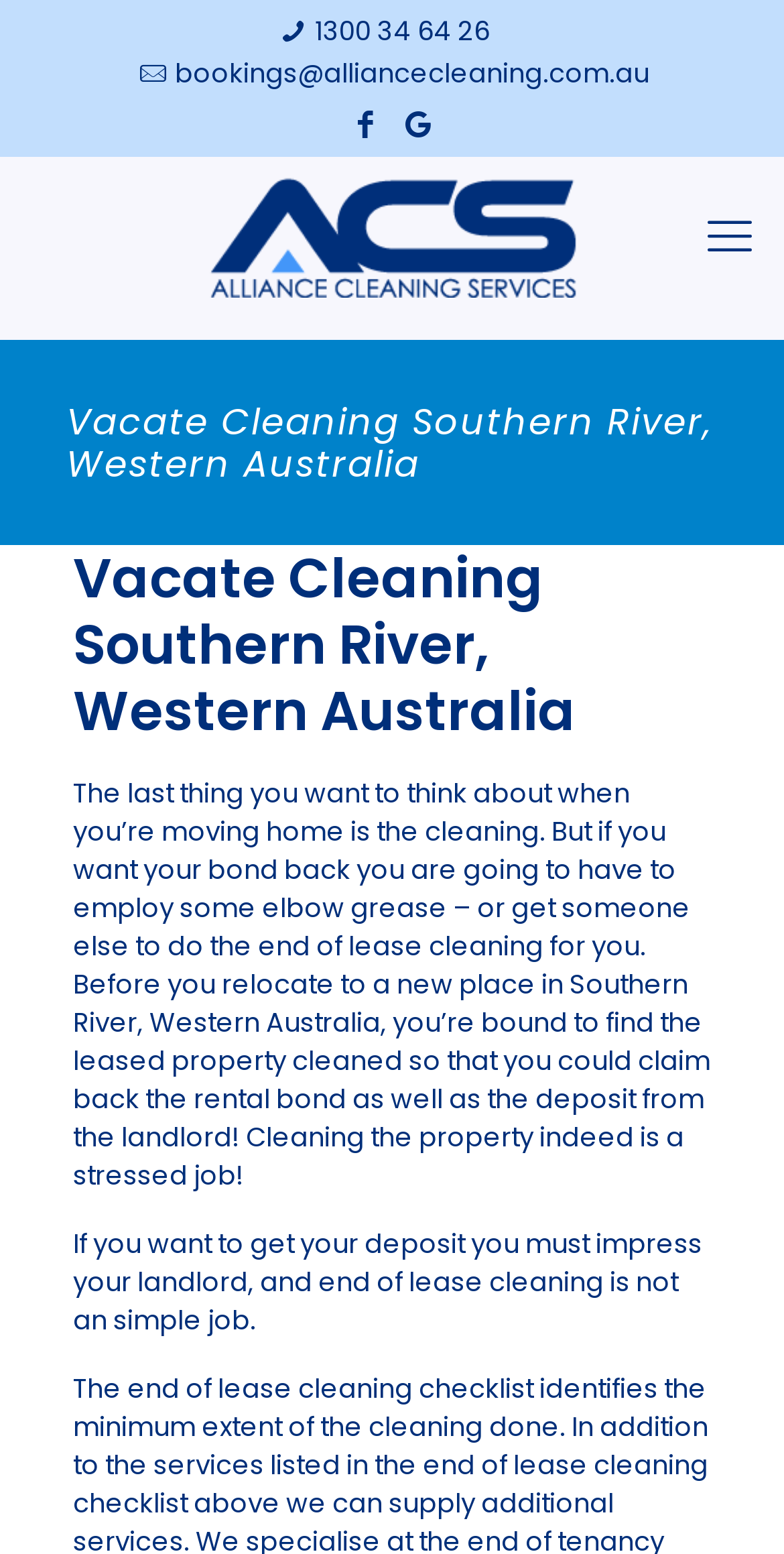Create an elaborate caption that covers all aspects of the webpage.

The webpage is about vacate cleaning services in Southern River, Western Australia. At the top, there is a list of contact details, including a phone number and email address, positioned horizontally across the page. Below the contact details, there are social media icons, specifically Facebook and Google Business Profile, aligned side by side. 

To the left of the social media icons, there is a link to Alliance Cleaning Services, accompanied by an image of the company's logo. On the right side of the page, there is a mobile menu link. 

The main content of the page is divided into three sections. The first section is a heading that repeats the title "Vacate Cleaning Southern River, Western Australia". Below the heading, there is a paragraph of text that explains the importance of cleaning when moving out of a rented property to get the bond back. The text is positioned in the middle of the page and takes up most of the vertical space. 

Finally, there is a shorter paragraph of text that emphasizes the need to impress the landlord with a thorough end-of-lease cleaning to get the deposit back. This text is positioned below the previous paragraph, near the bottom of the page.